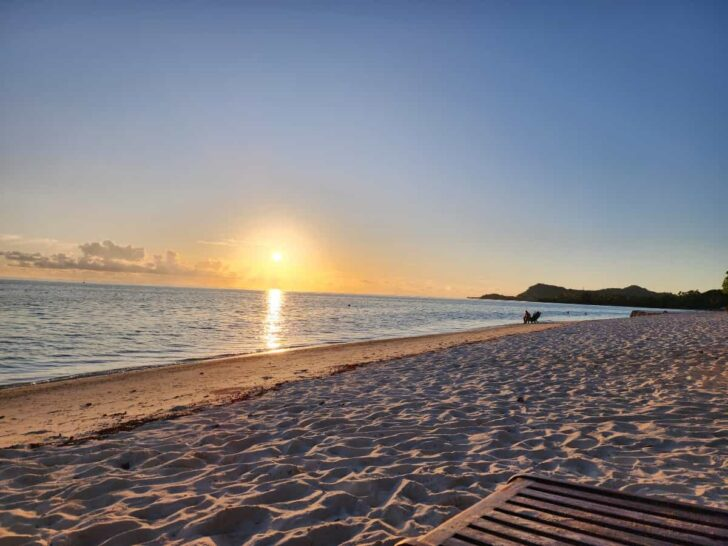Using the image as a reference, answer the following question in as much detail as possible:
What is the atmosphere of Matira Beach?

The caption describes the scene as having a 'serene and idyllic atmosphere', which is enhanced by the warm pastel hues in the sky and the gentle waves lapping at the shore, creating a peaceful and picturesque environment.